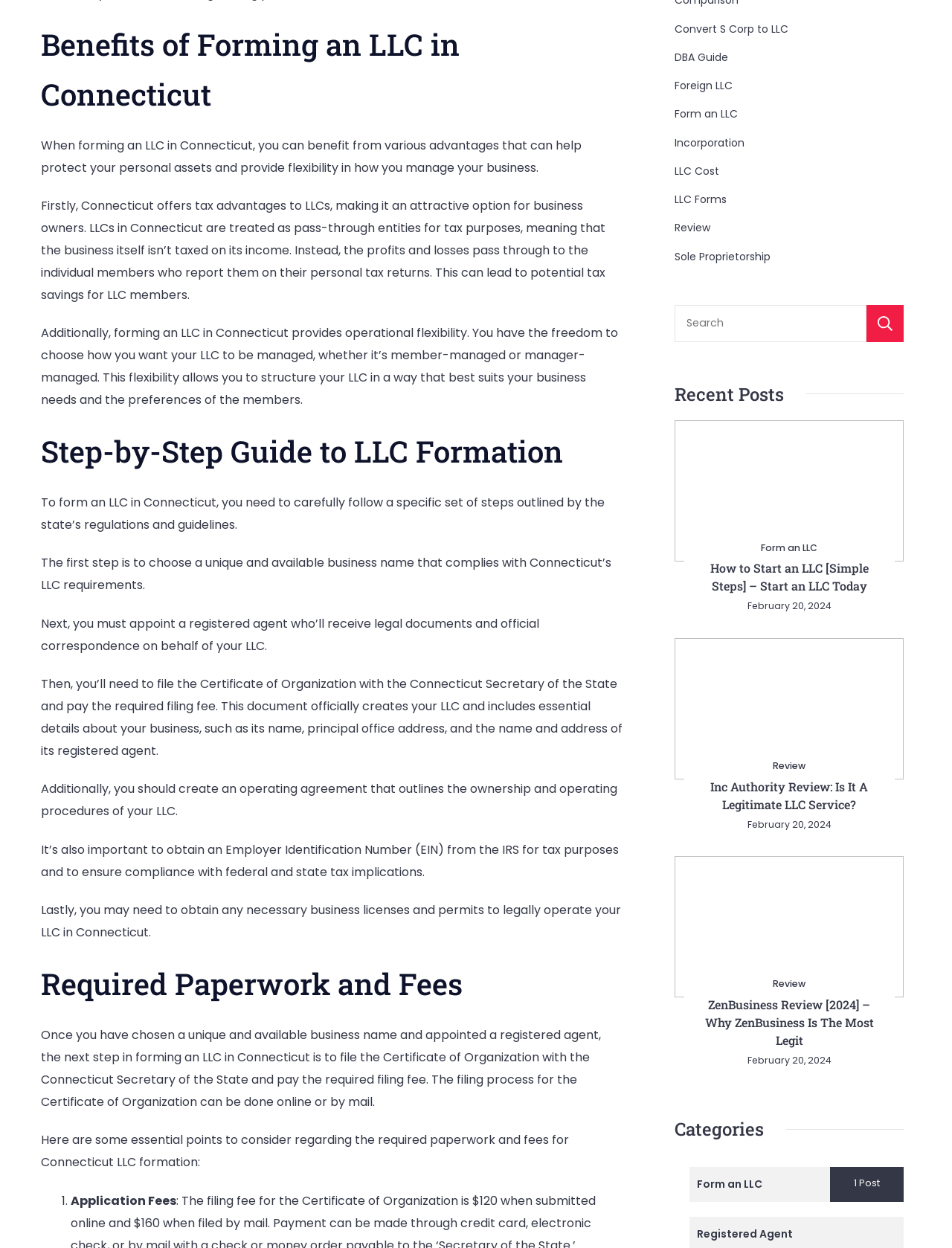Consider the image and give a detailed and elaborate answer to the question: 
What is the purpose of obtaining an Employer Identification Number (EIN)?

According to the webpage, obtaining an Employer Identification Number (EIN) from the IRS is necessary for tax purposes and to ensure compliance with federal and state tax implications.